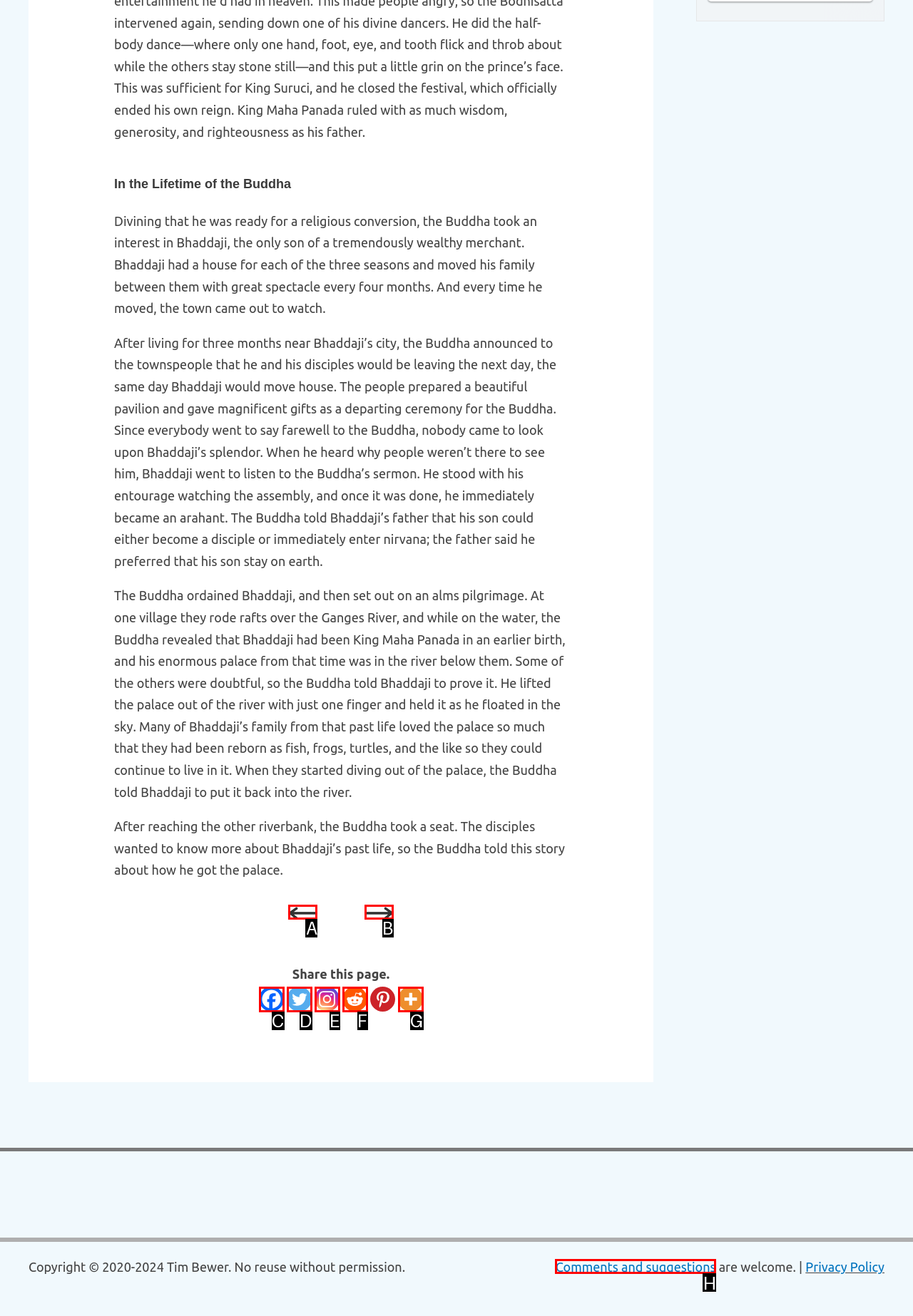Determine which HTML element I should select to execute the task: View comments and suggestions
Reply with the corresponding option's letter from the given choices directly.

H